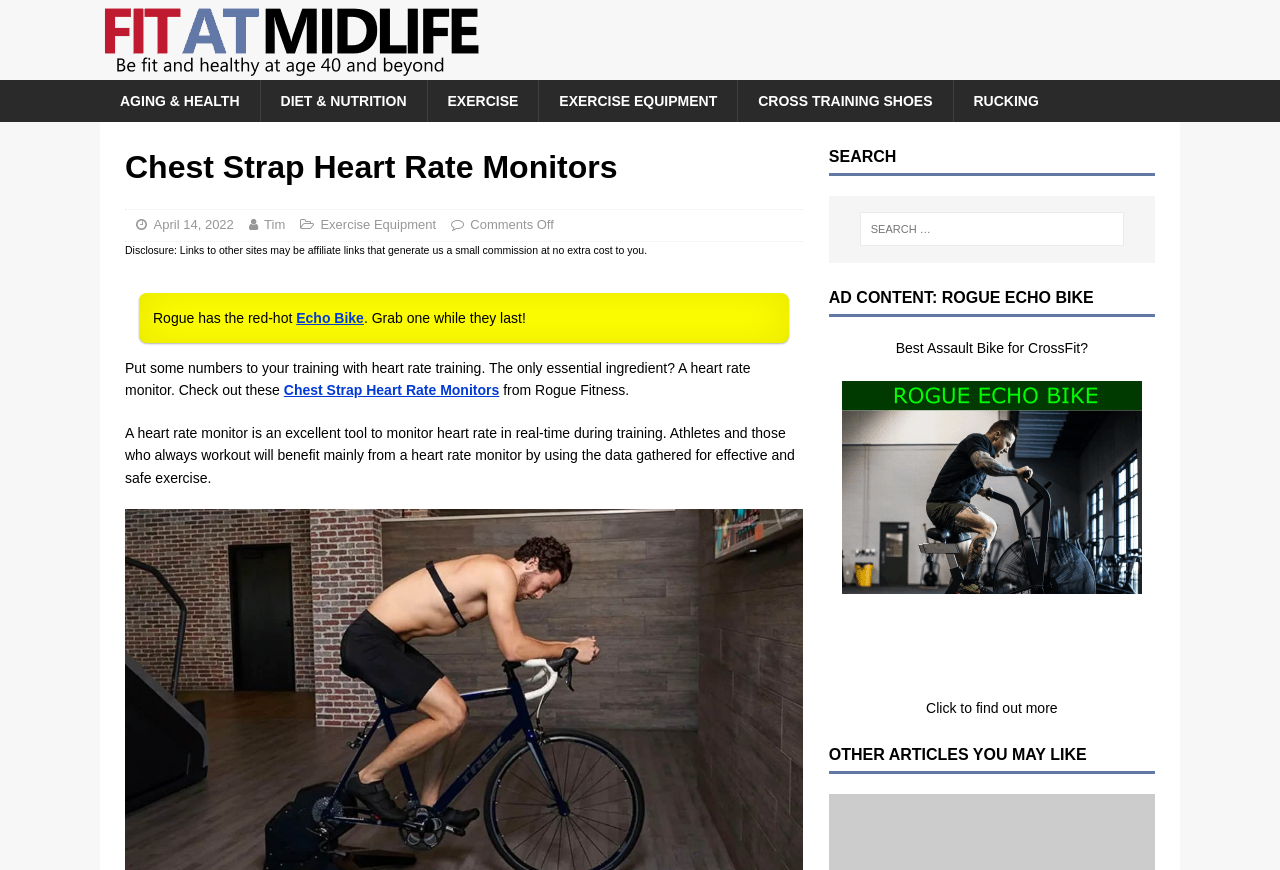Pinpoint the bounding box coordinates of the clickable element needed to complete the instruction: "Read other articles". The coordinates should be provided as four float numbers between 0 and 1: [left, top, right, bottom].

[0.647, 0.856, 0.902, 0.889]